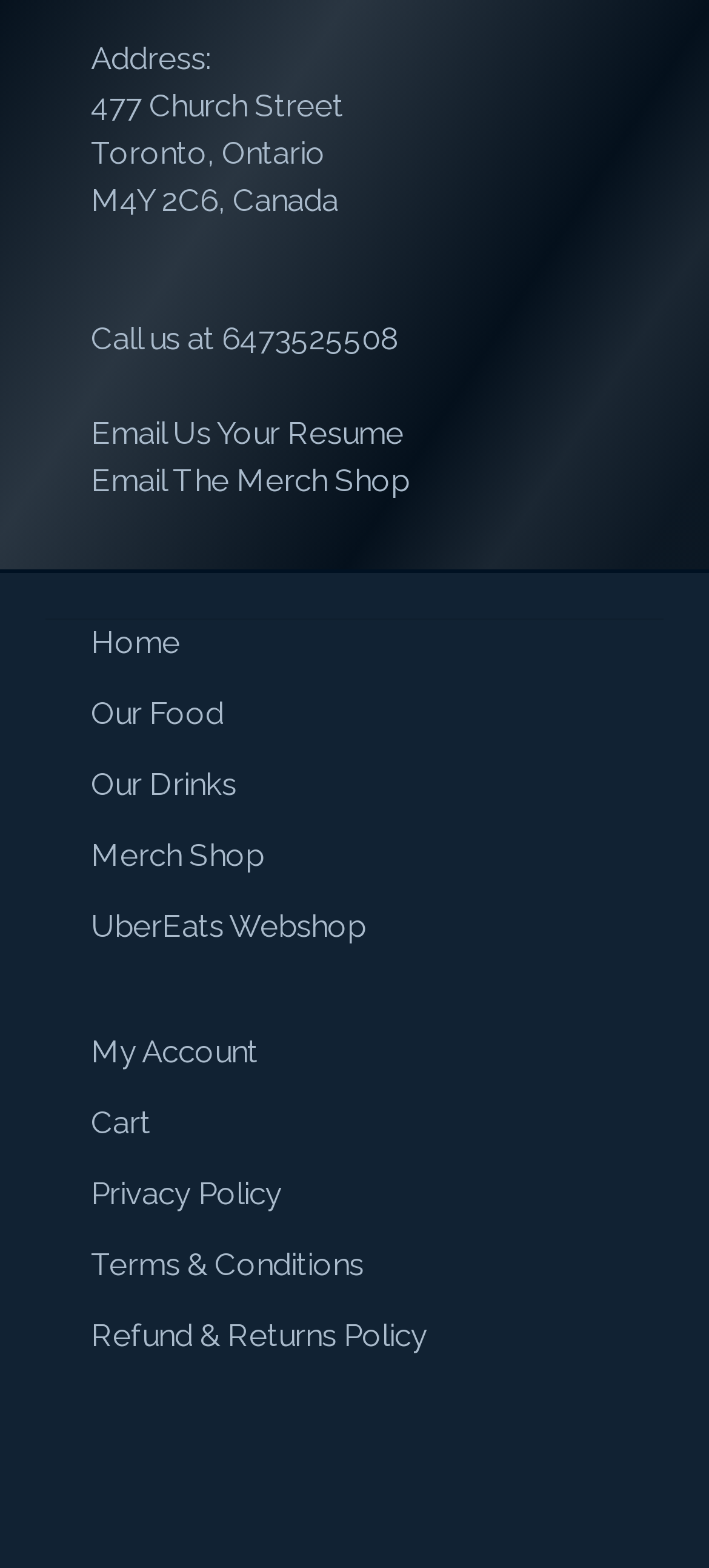Locate the bounding box coordinates of the clickable area needed to fulfill the instruction: "Visit the merchandise shop".

[0.128, 0.533, 0.372, 0.557]